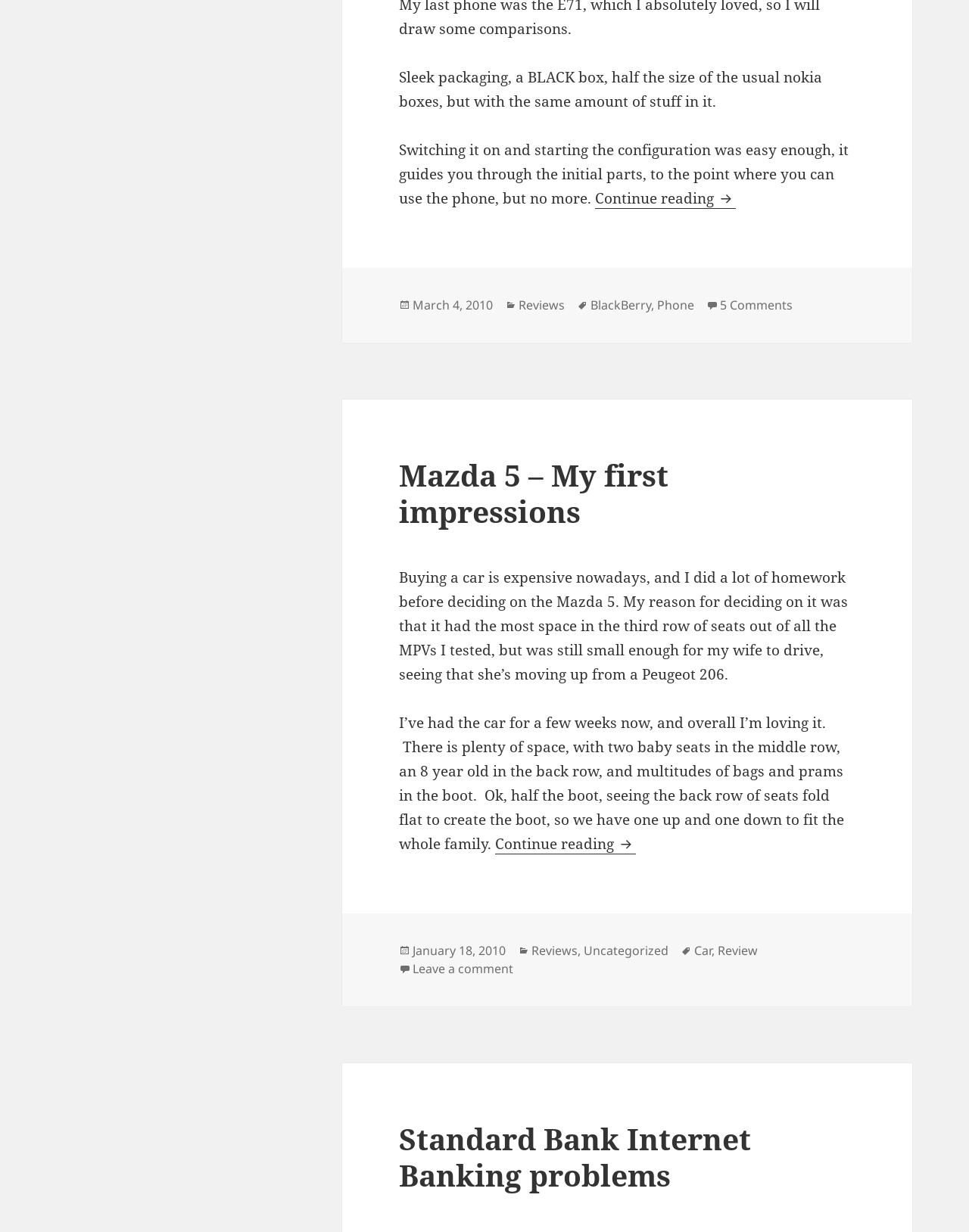How many comments are there on the Mazda 5 article?
Make sure to answer the question with a detailed and comprehensive explanation.

I looked at the footer section of the Mazda 5 article and found a link that says 'Leave a comment on Mazda 5 – My first impressions', which implies that there are no comments yet on the article.